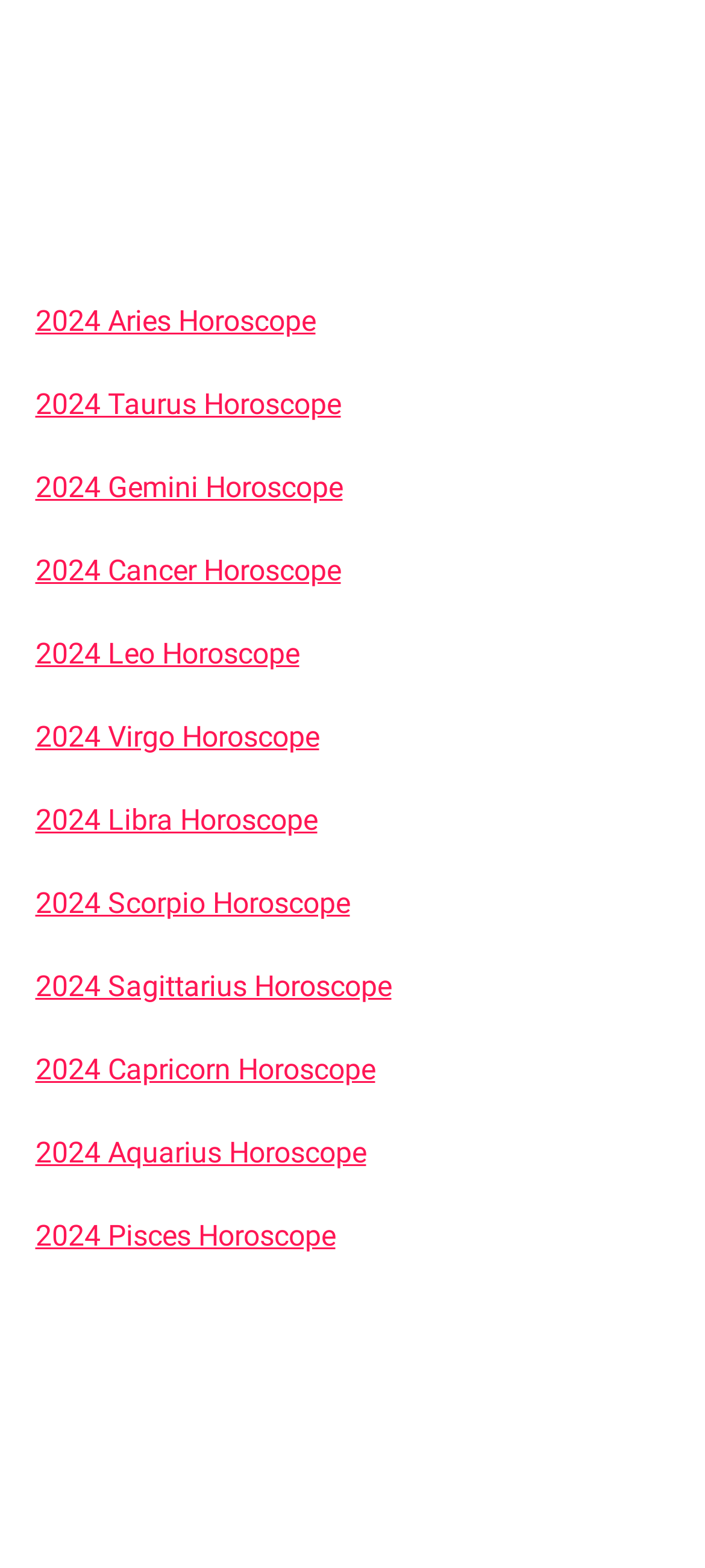What is the last zodiac sign listed? Based on the image, give a response in one word or a short phrase.

Pisces